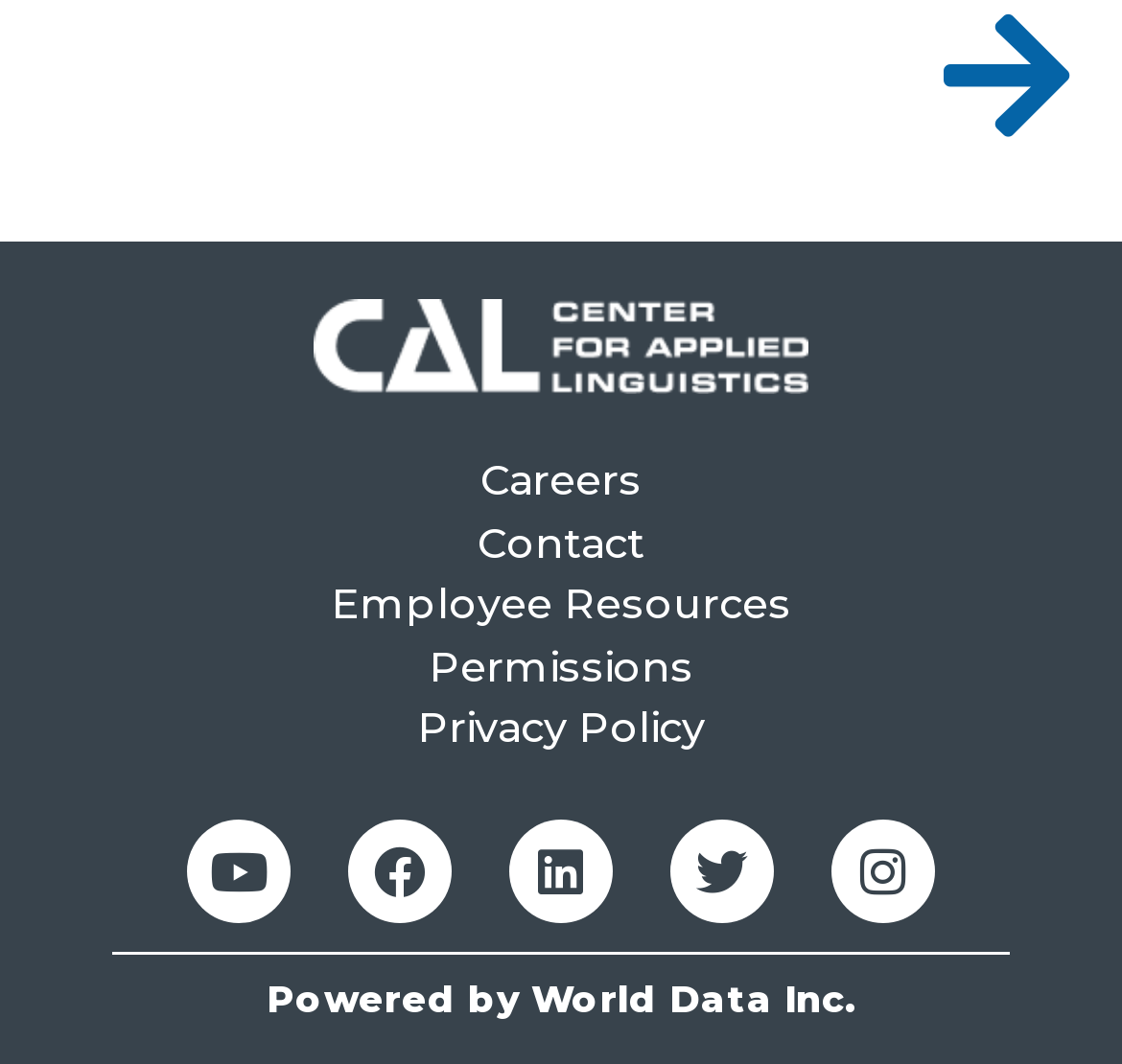Identify the bounding box coordinates of the clickable section necessary to follow the following instruction: "Click on Careers". The coordinates should be presented as four float numbers from 0 to 1, i.e., [left, top, right, bottom].

[0.0, 0.424, 1.0, 0.483]